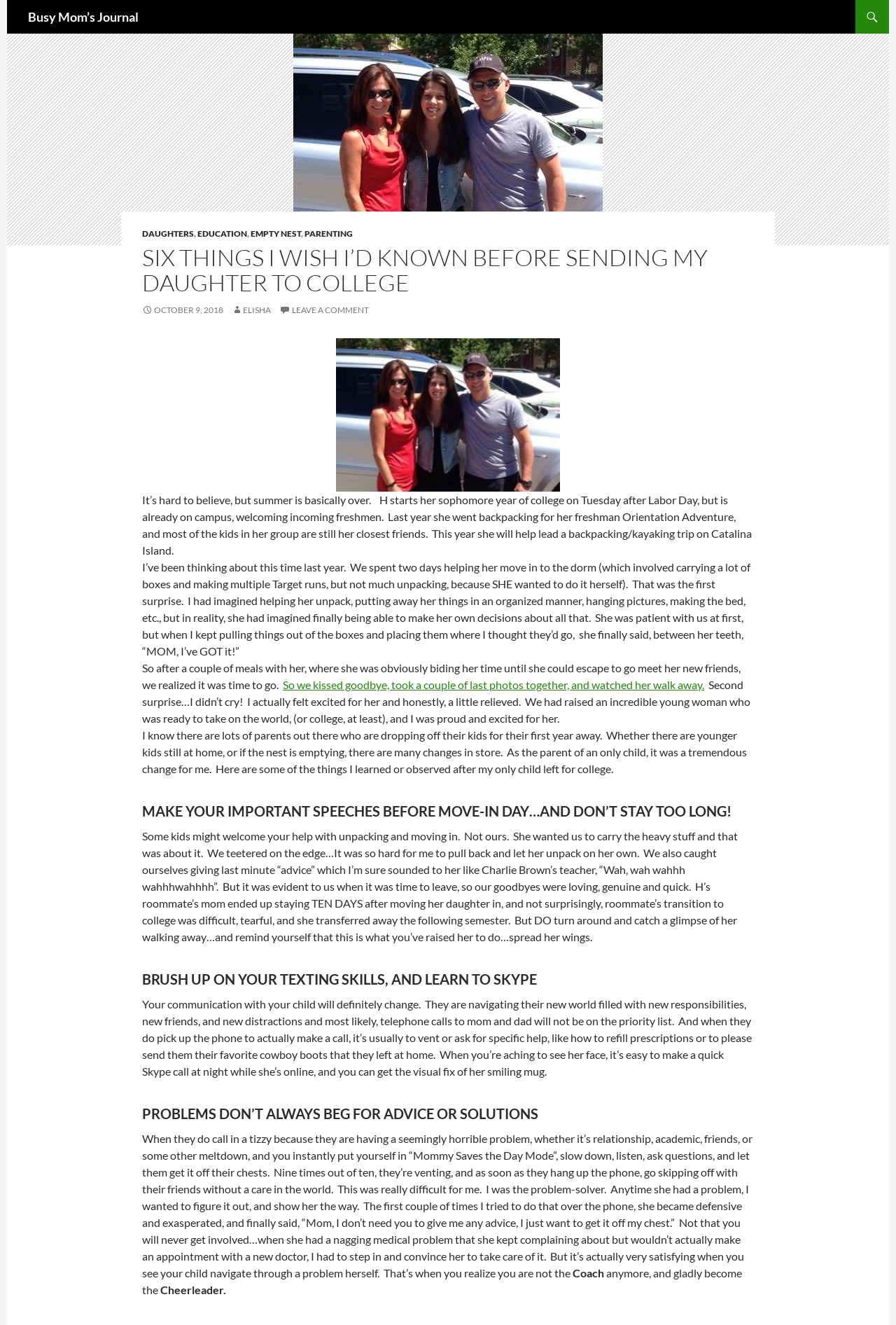Bounding box coordinates are specified in the format (top-left x, top-left y, bottom-right x, bottom-right y). All values are floating point numbers bounded between 0 and 1. Please provide the bounding box coordinate of the region this sentence describes: Empty Nest

[0.28, 0.172, 0.336, 0.18]